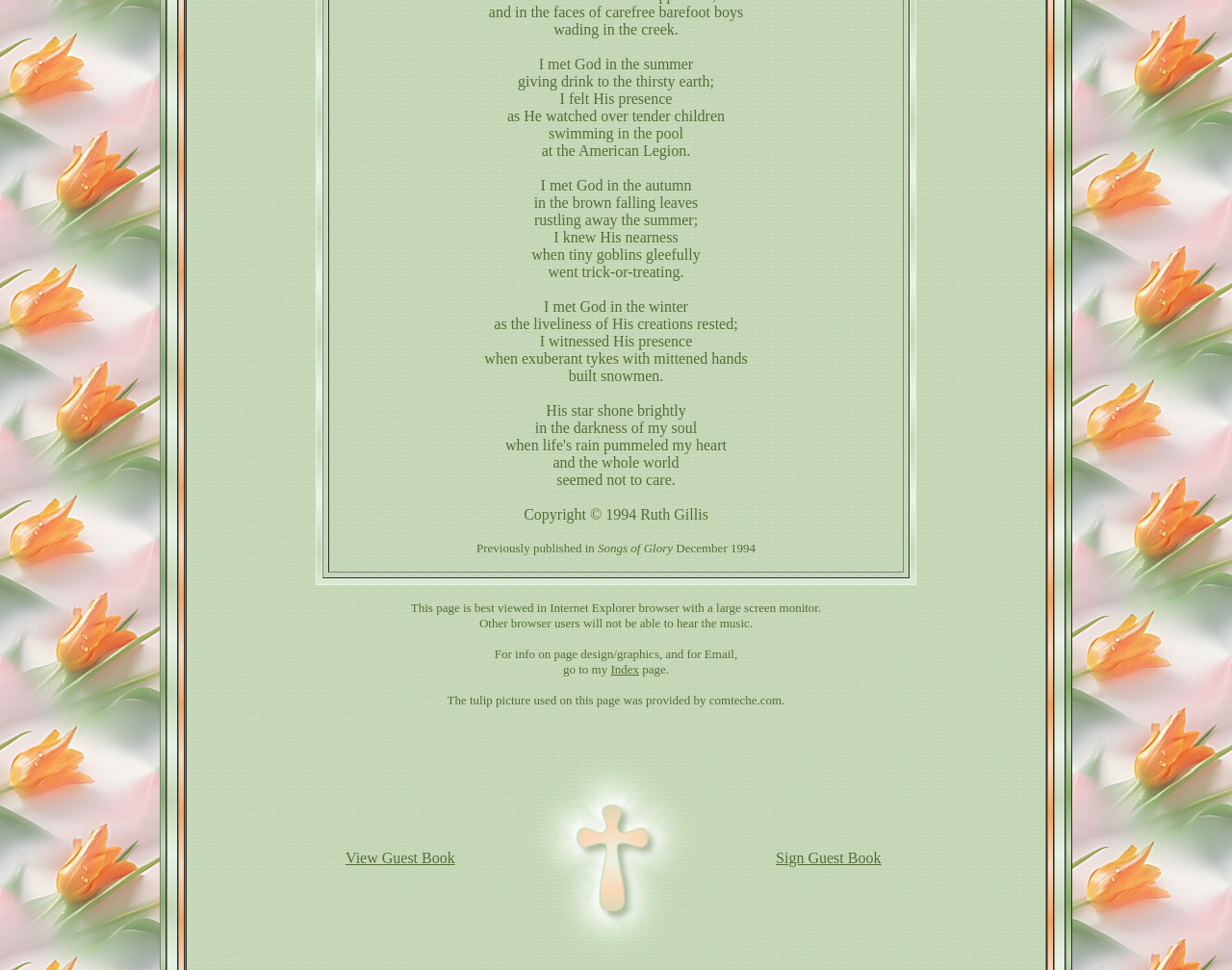Locate the bounding box coordinates for the element described below: "Index". The coordinates must be four float values between 0 and 1, formatted as [left, top, right, bottom].

[0.496, 0.683, 0.519, 0.697]